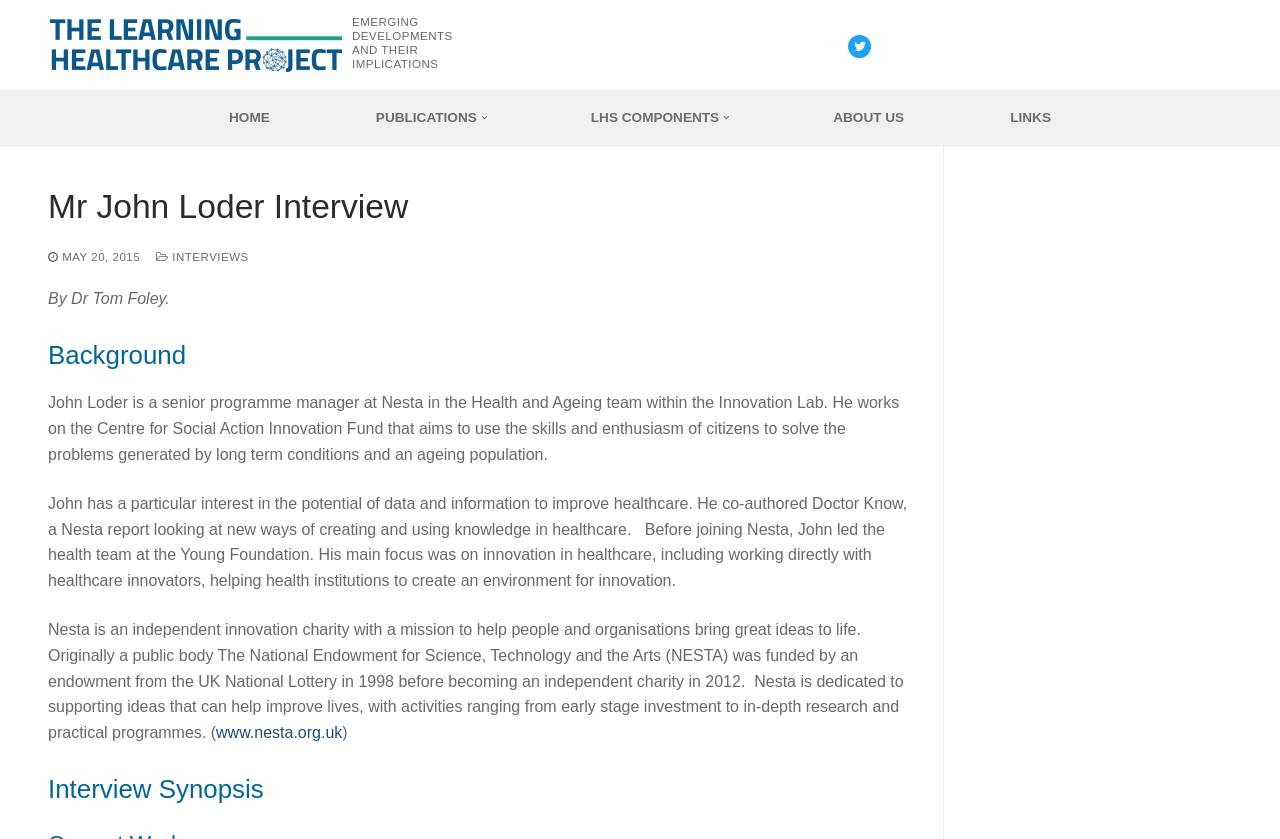What is the mission of Nesta?
Kindly give a detailed and elaborate answer to the question.

According to the webpage, Nesta is an independent innovation charity with a mission to help people and organisations bring great ideas to life.